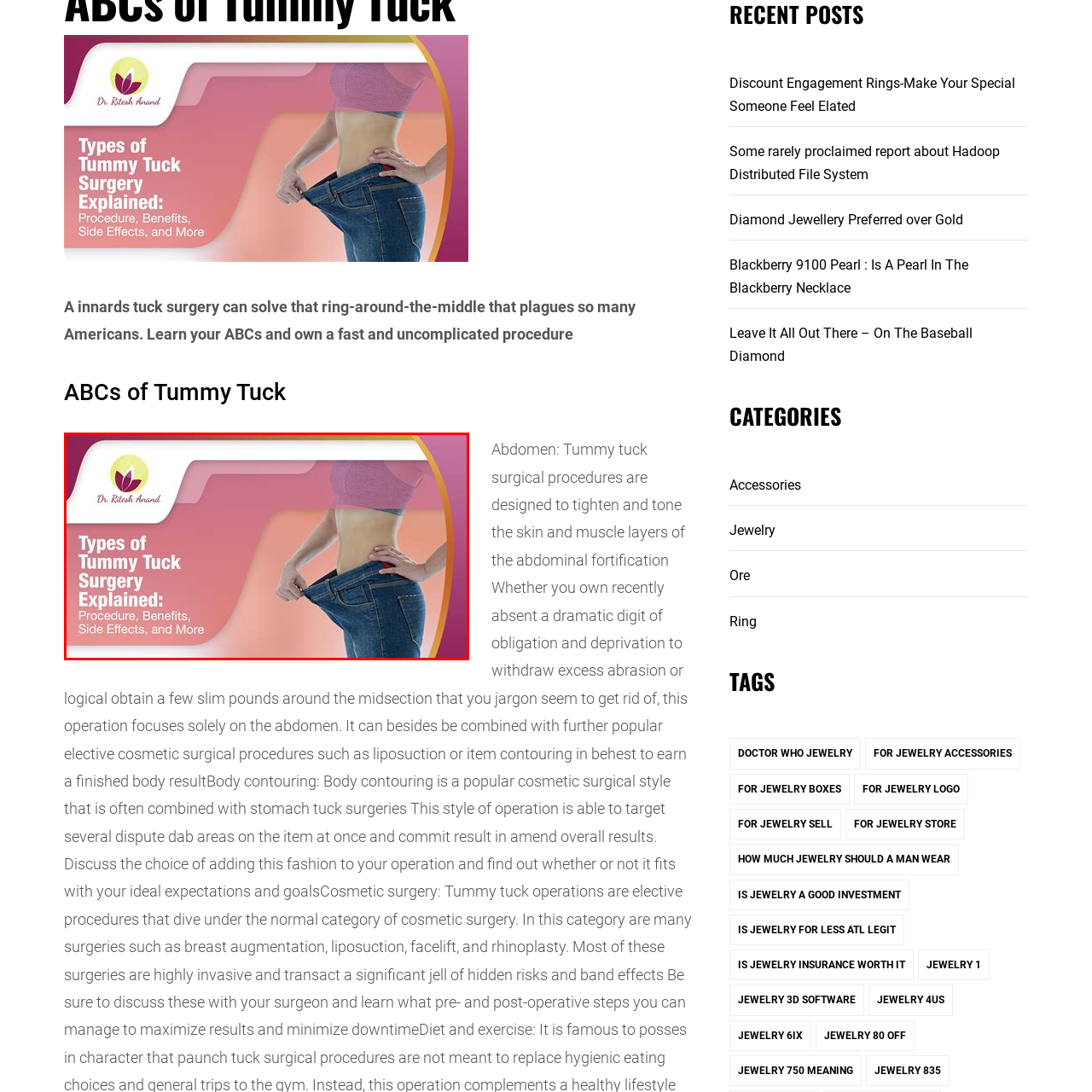Pay attention to the section of the image delineated by the white outline and provide a detailed response to the subsequent question, based on your observations: 
What is the individual holding in the image?

The individual in the image is holding out a pair of jeans that appear much larger than their waist, indicating a significant change in body size, which is a key aspect of the tummy tuck surgery.